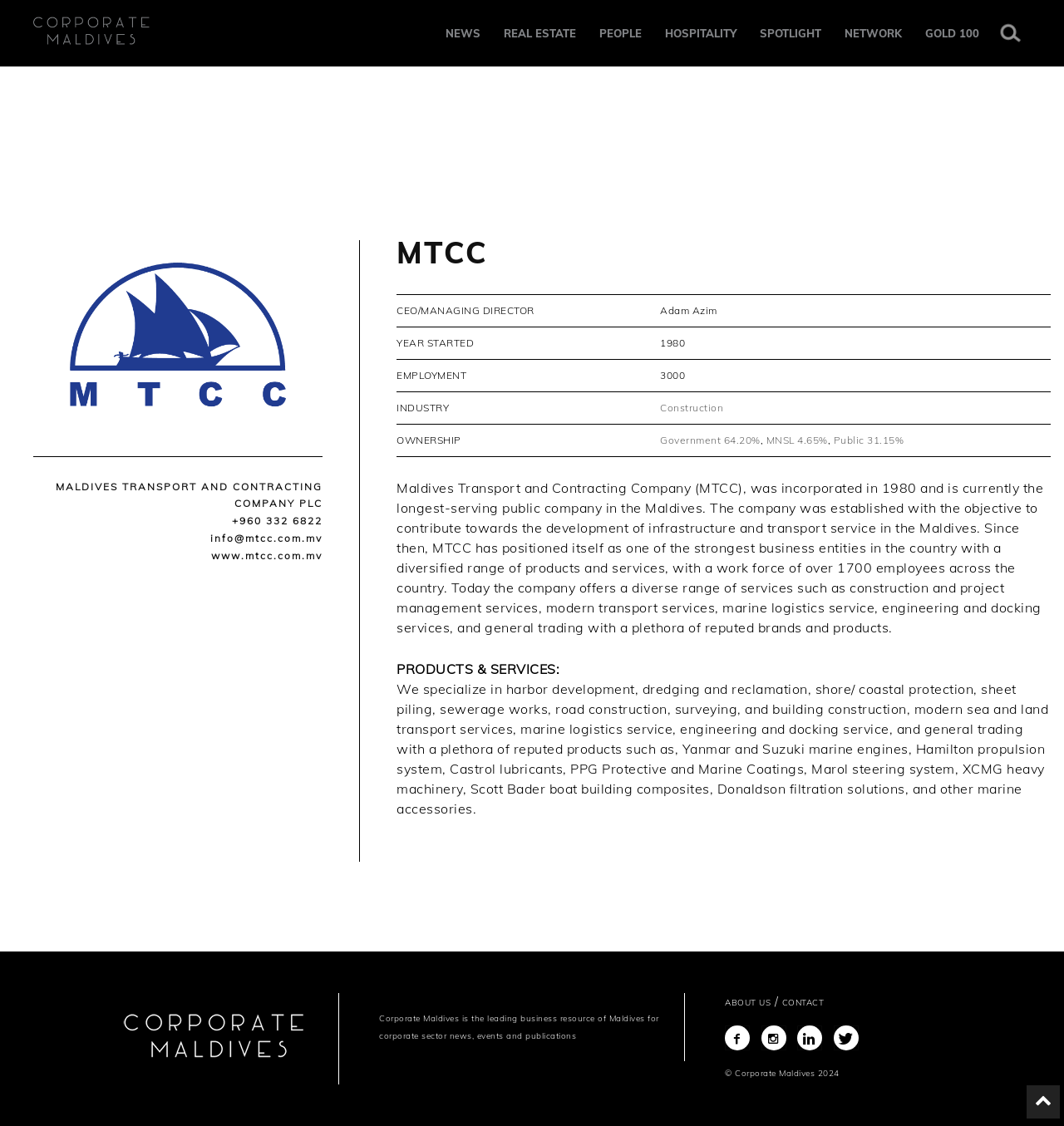Please find the bounding box coordinates for the clickable element needed to perform this instruction: "Learn more about the CEO/MANAGING DIRECTOR".

[0.62, 0.27, 0.674, 0.281]